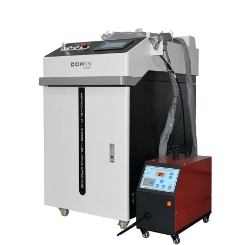Detail every aspect of the image in your caption.

The image features a modern handheld fiber laser welding machine, designed for high precision and versatility in various applications. Its sleek design includes a gray-and-black chassis with a control panel on top, enabling easy operation and adjustment. This machine is likely employed in industries that require intricate welding tasks, such as metal fabrication and repair. Additionally, the lower section of the device houses a compact red unit, possibly functioning as the power source or control interface. This setup signifies advanced technology aimed at improving welding efficiency and effectiveness.